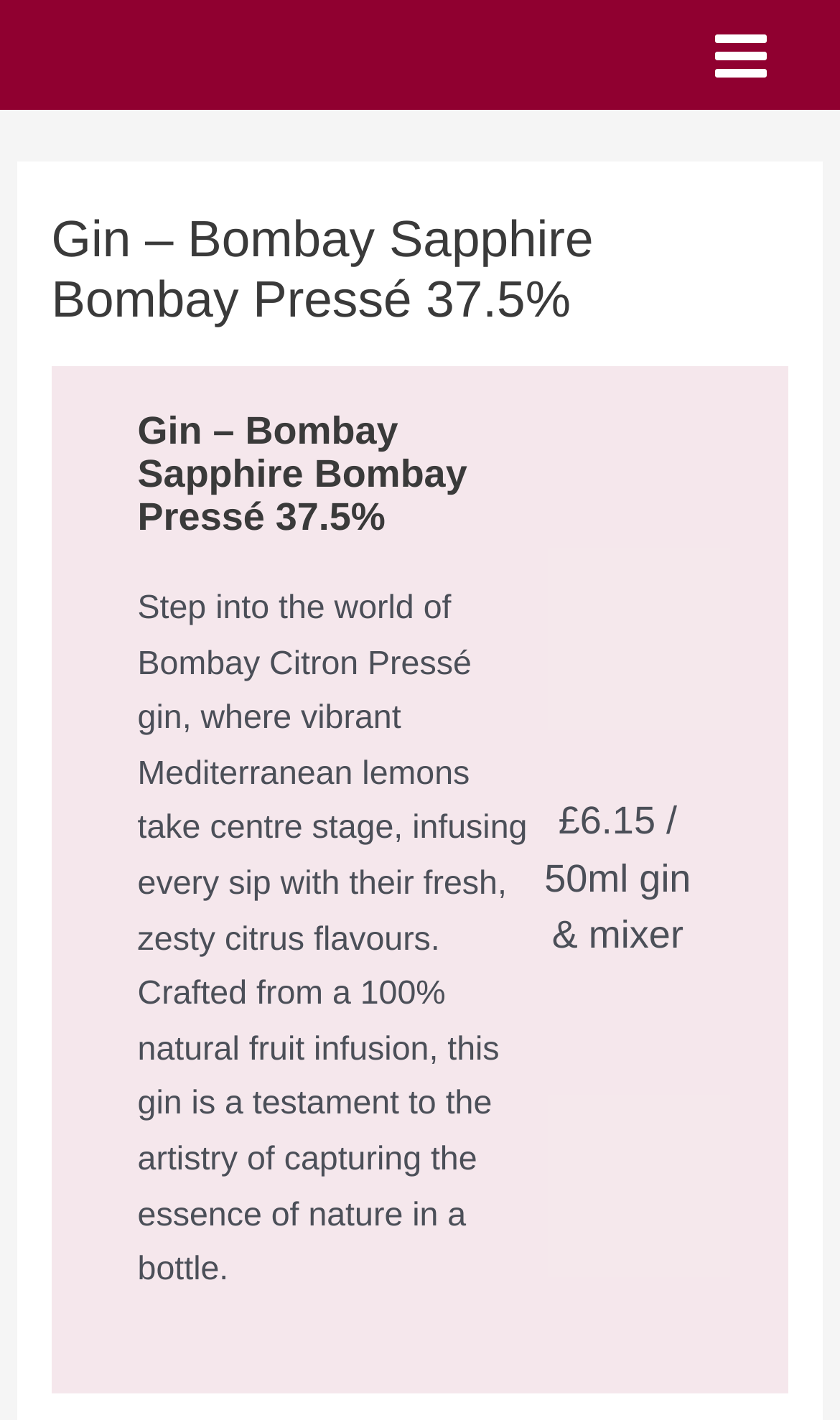Locate the bounding box coordinates of the UI element described by: "aria-label="Facebook B&W"". The bounding box coordinates should consist of four float numbers between 0 and 1, i.e., [left, top, right, bottom].

None